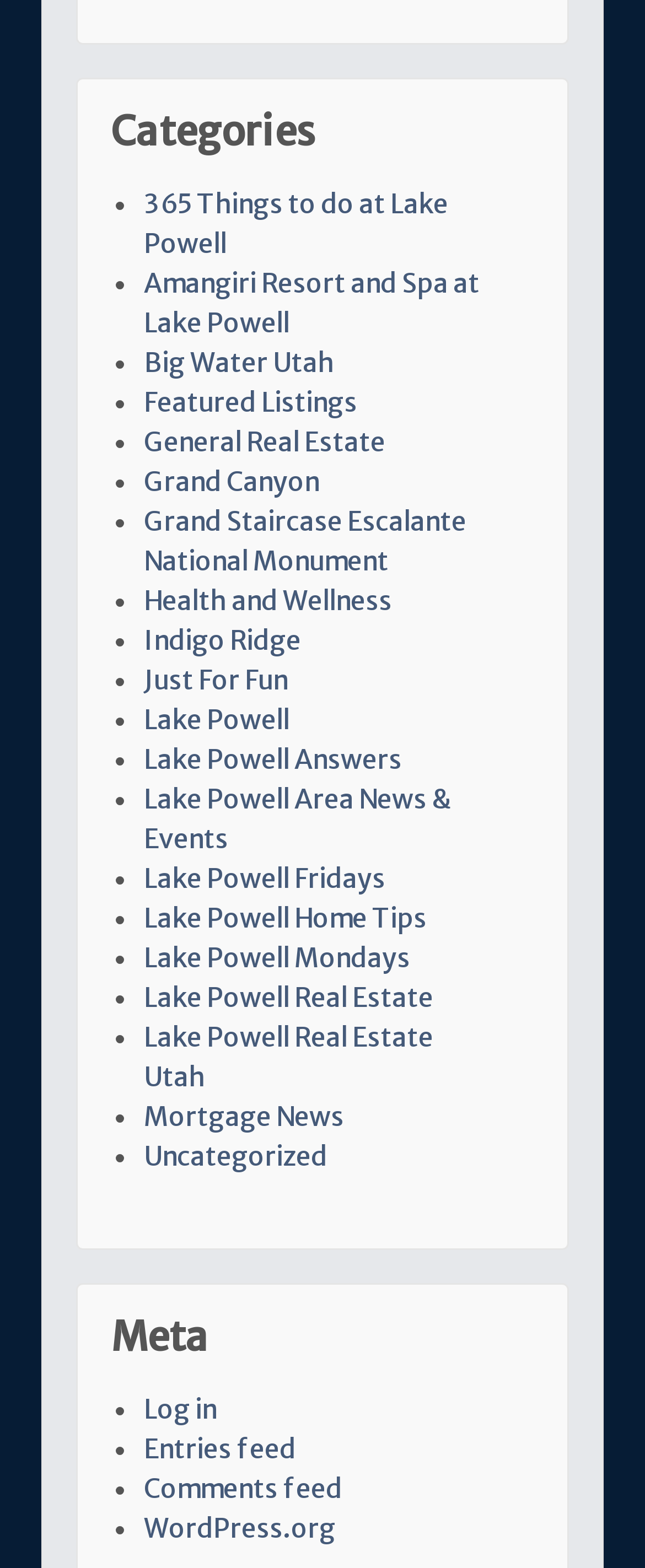How many categories are listed?
Kindly offer a detailed explanation using the data available in the image.

I counted the number of list markers and corresponding links, and there are 24 categories listed.